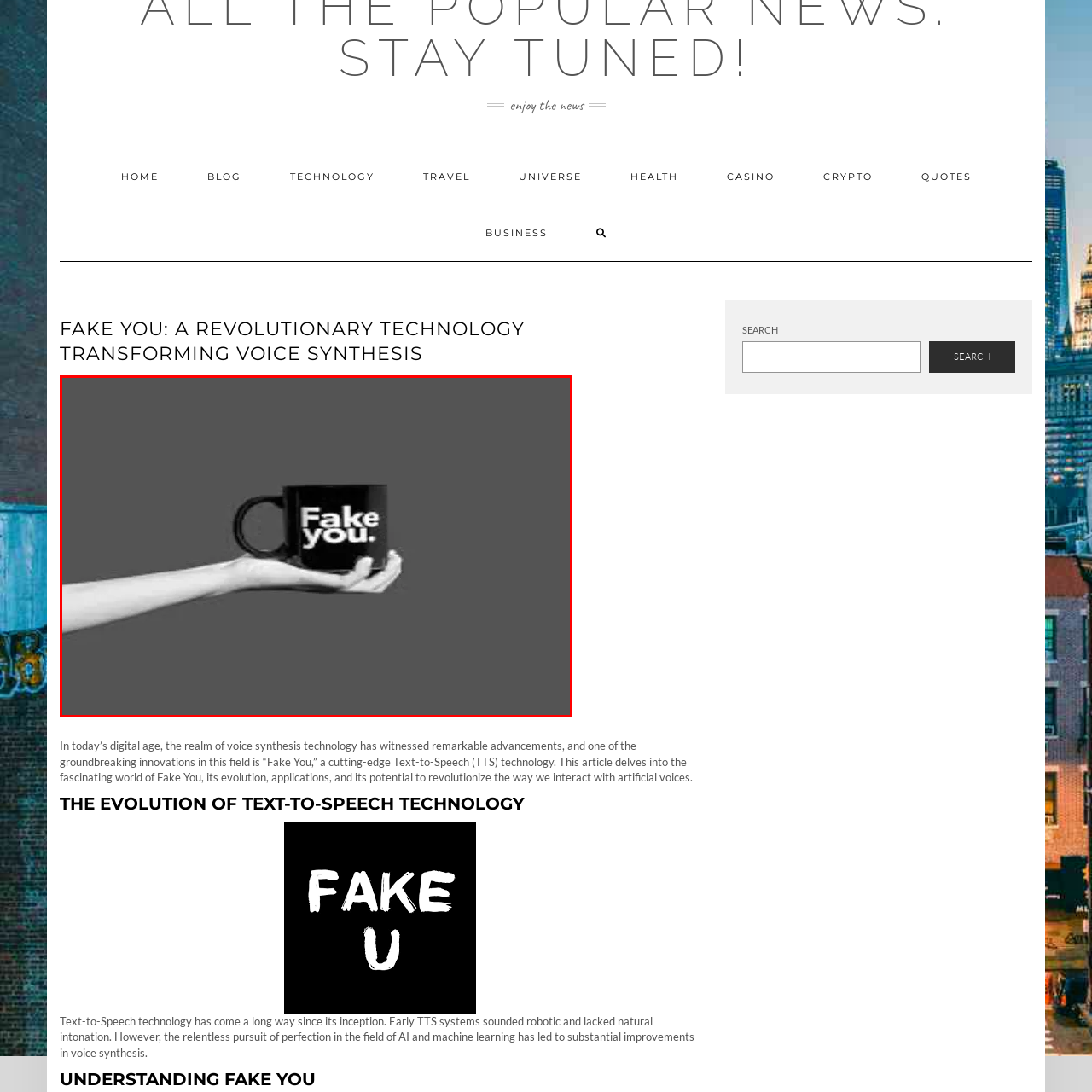What is the typeface of the phrase on the mug?
Pay attention to the part of the image enclosed by the red bounding box and respond to the question in detail.

The caption describes the phrase 'Fake you.' as being in a 'bold, modern typeface', which suggests that the typeface is modern and bold in style.